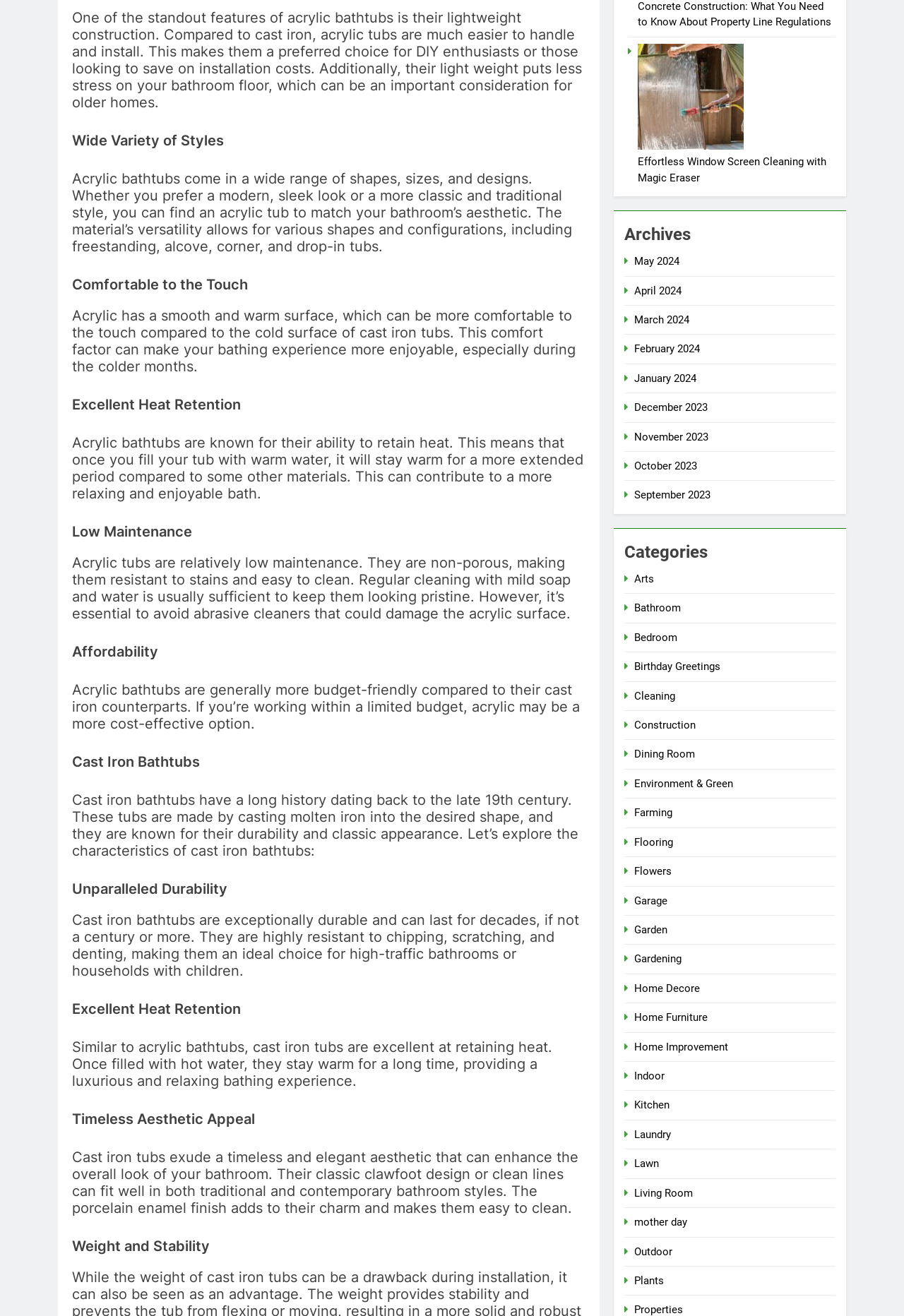Determine the bounding box coordinates for the HTML element described here: "parent_node: EN aria-label="Menu"".

None